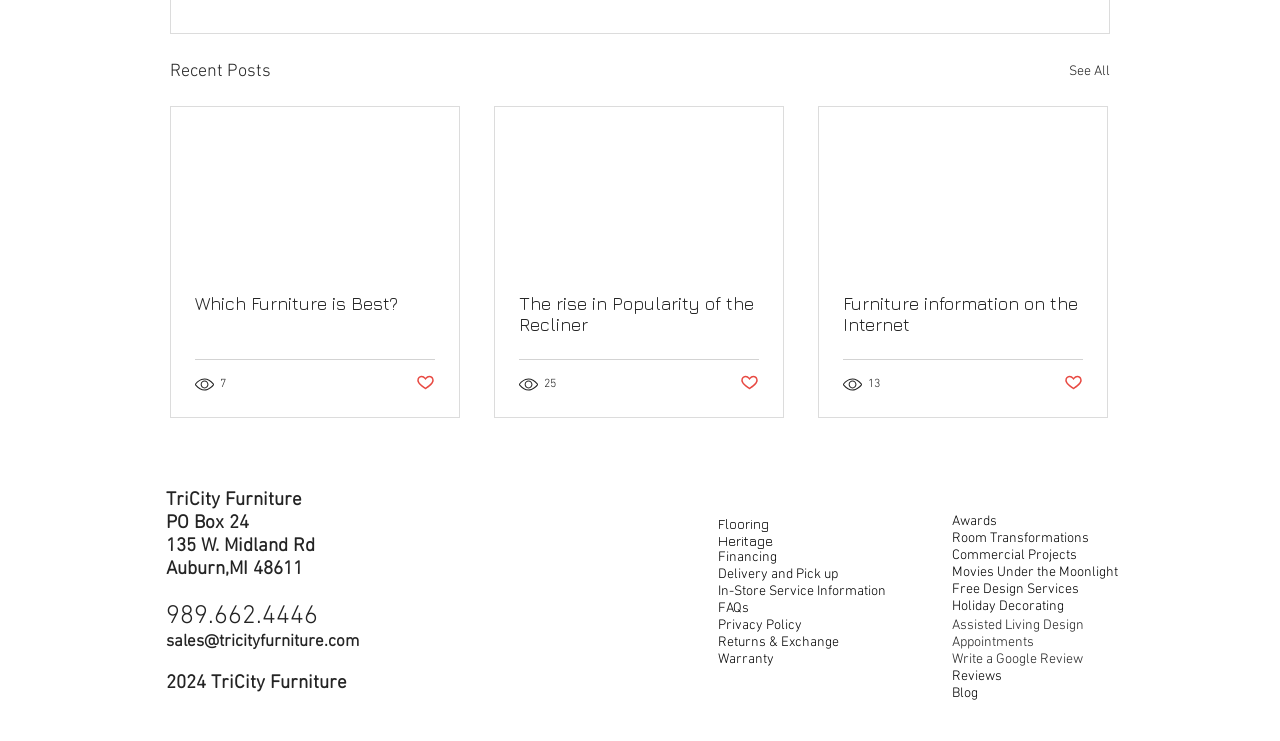Locate the bounding box coordinates of the region to be clicked to comply with the following instruction: "View the post with 25 views". The coordinates must be four float numbers between 0 and 1, in the form [left, top, right, bottom].

[0.405, 0.506, 0.436, 0.531]